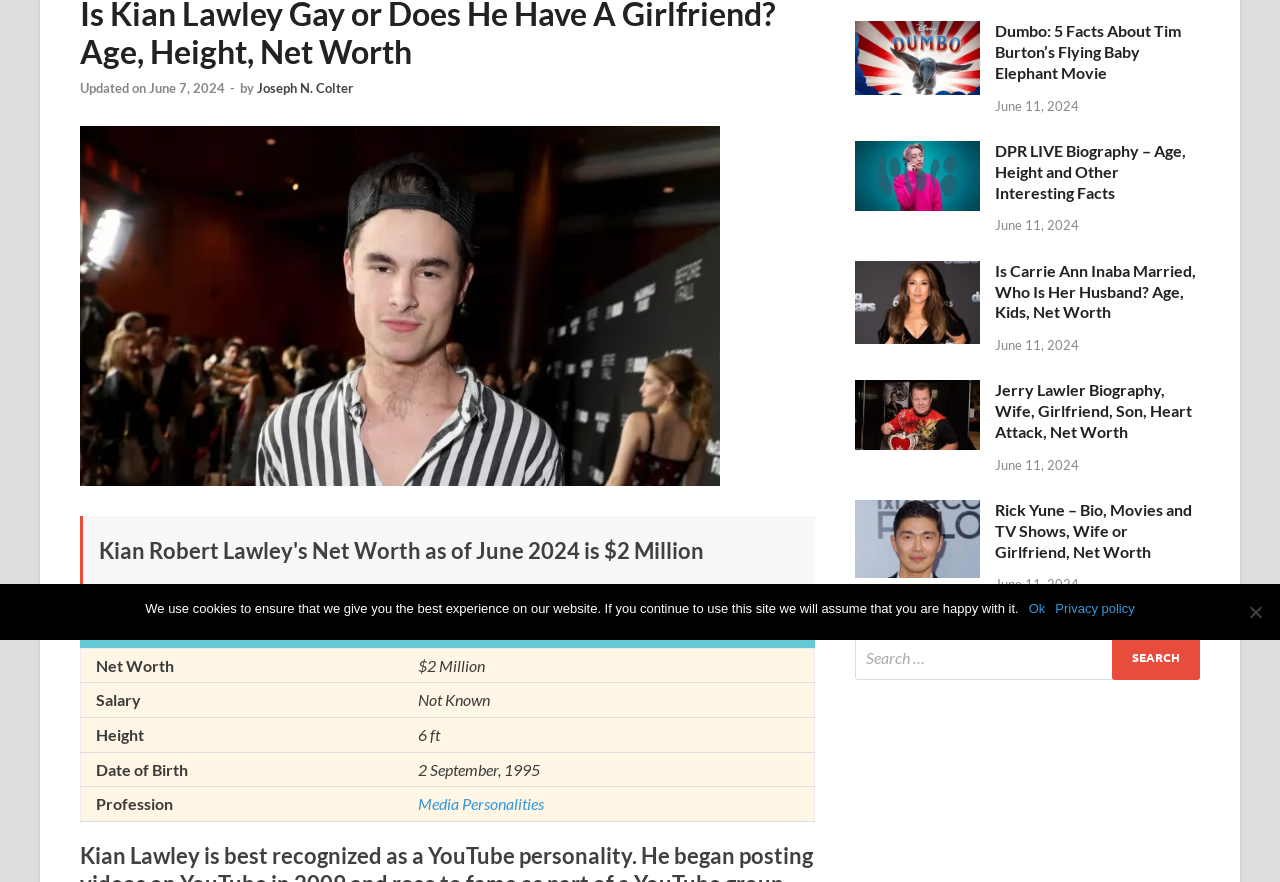For the given element description Joseph N. Colter, determine the bounding box coordinates of the UI element. The coordinates should follow the format (top-left x, top-left y, bottom-right x, bottom-right y) and be within the range of 0 to 1.

[0.201, 0.09, 0.276, 0.109]